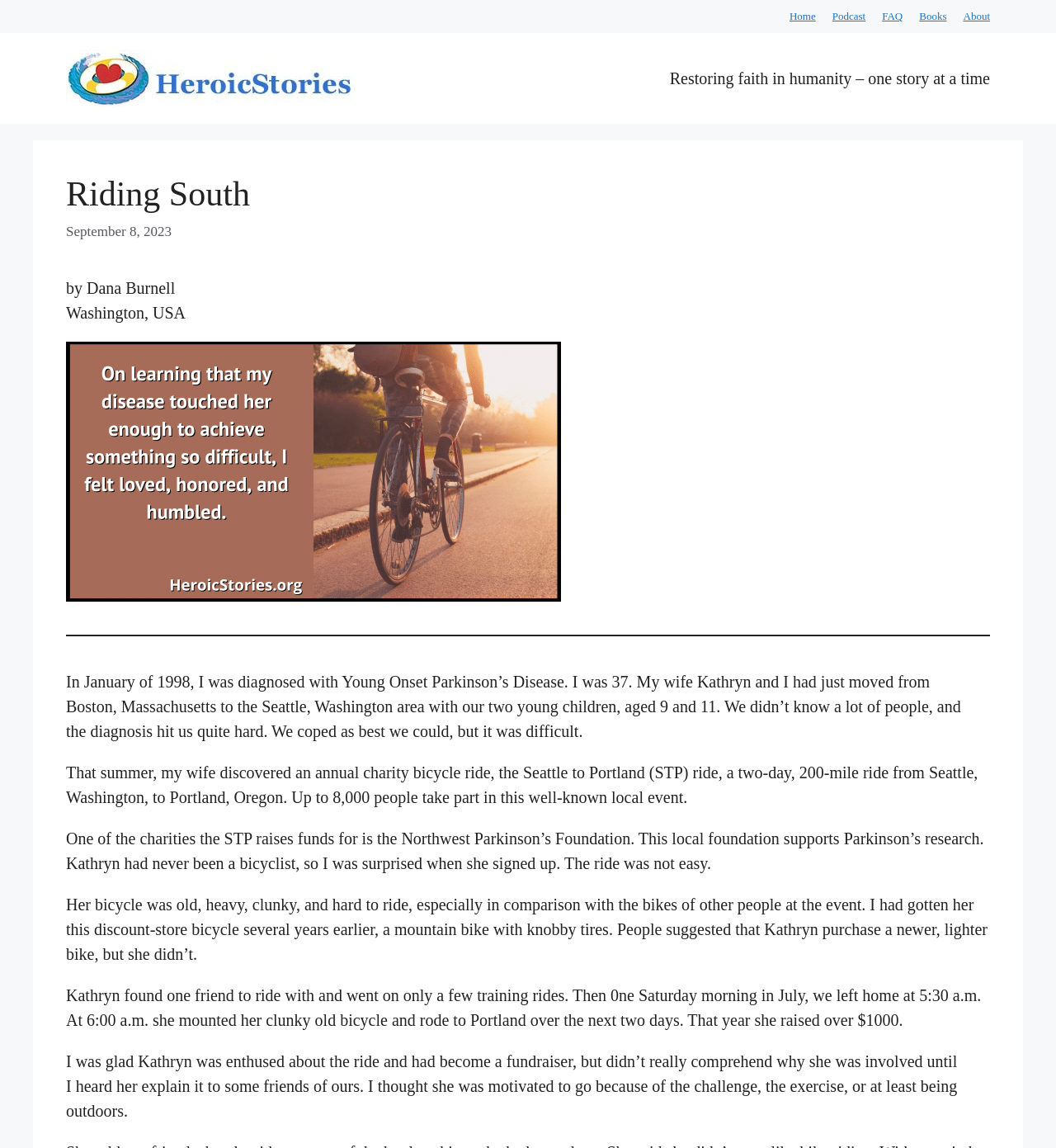What was the wife's motivation for participating in the charity ride?
Using the image, answer in one word or phrase.

to support her husband